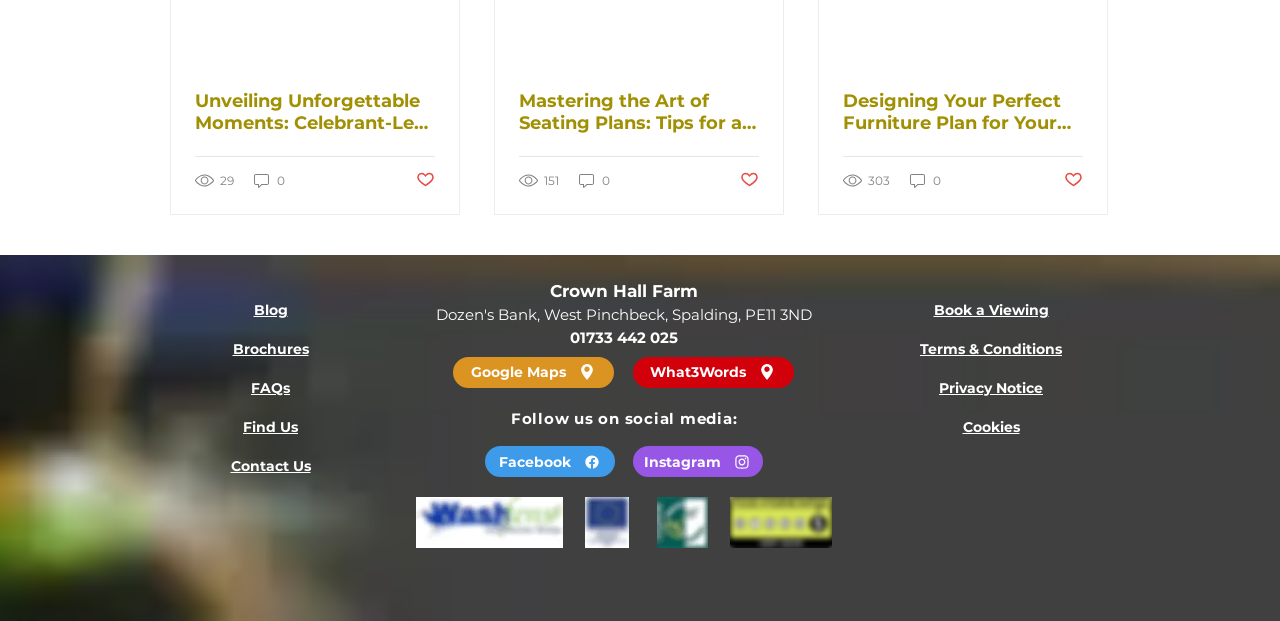Identify and provide the bounding box coordinates of the UI element described: "No". The coordinates should be formatted as [left, top, right, bottom], with each number being a float between 0 and 1.

None